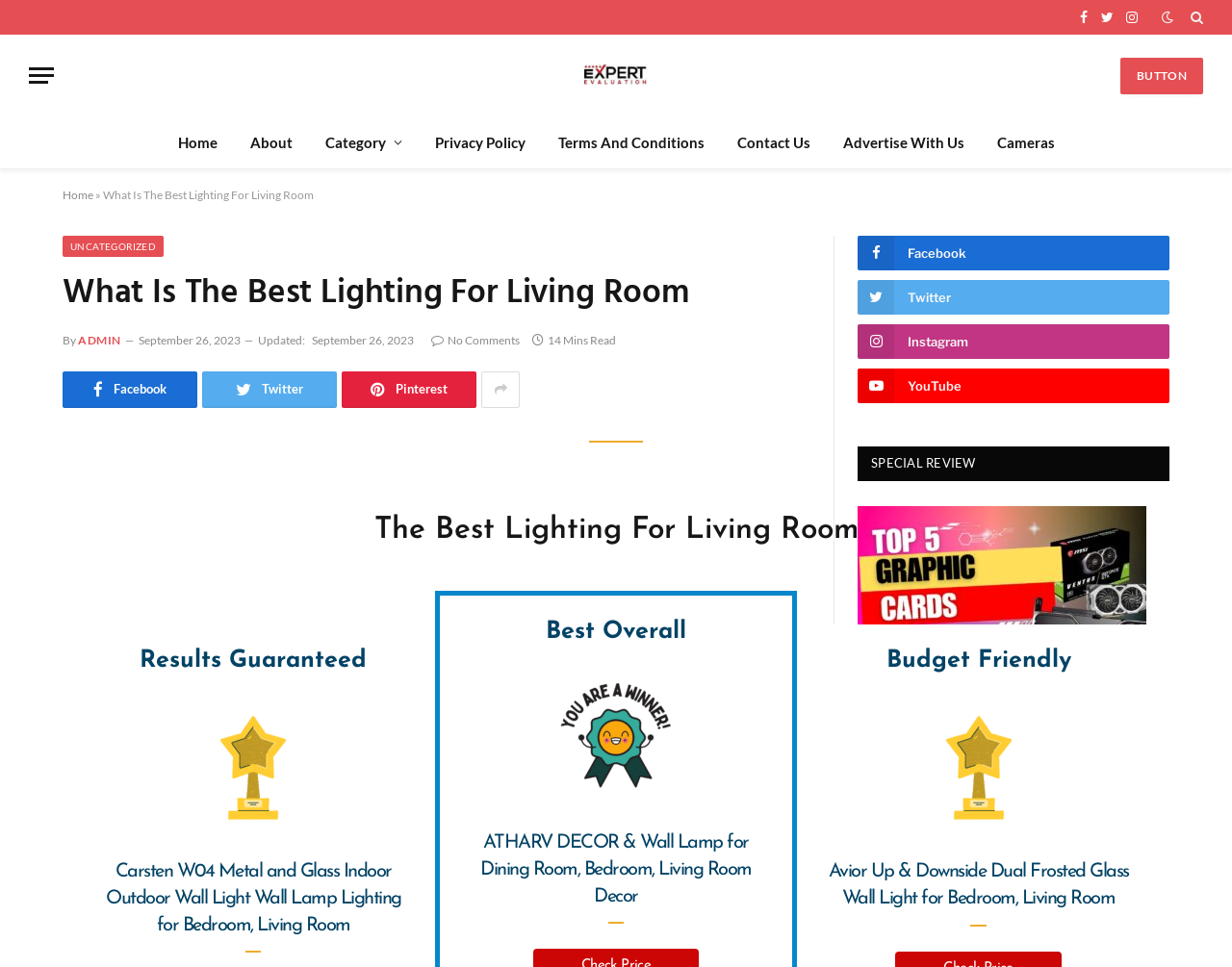What is the category of the webpage?
Use the information from the screenshot to give a comprehensive response to the question.

Based on the webpage content, I can see that the webpage is about lighting solutions for living rooms, and there are links to related categories such as 'Cameras' and 'Home' in the navigation menu, which suggests that the category of the webpage is 'Living Room'.